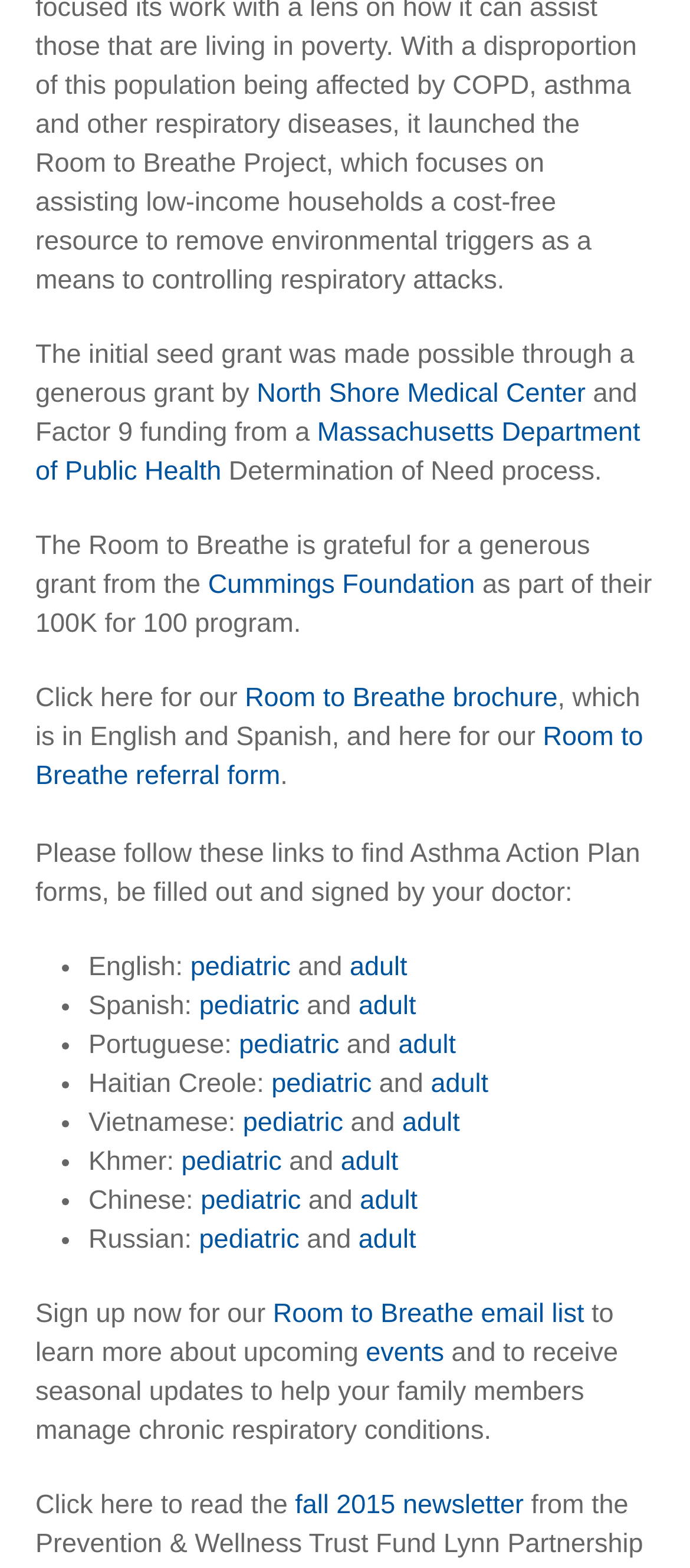Consider the image and give a detailed and elaborate answer to the question: 
What is the name of the program?

The name of the program can be found in the text 'The Room to Breathe is grateful for a generous grant from the Cummings Foundation...' and also in the link 'Room to Breathe brochure' and 'Room to Breathe referral form'.